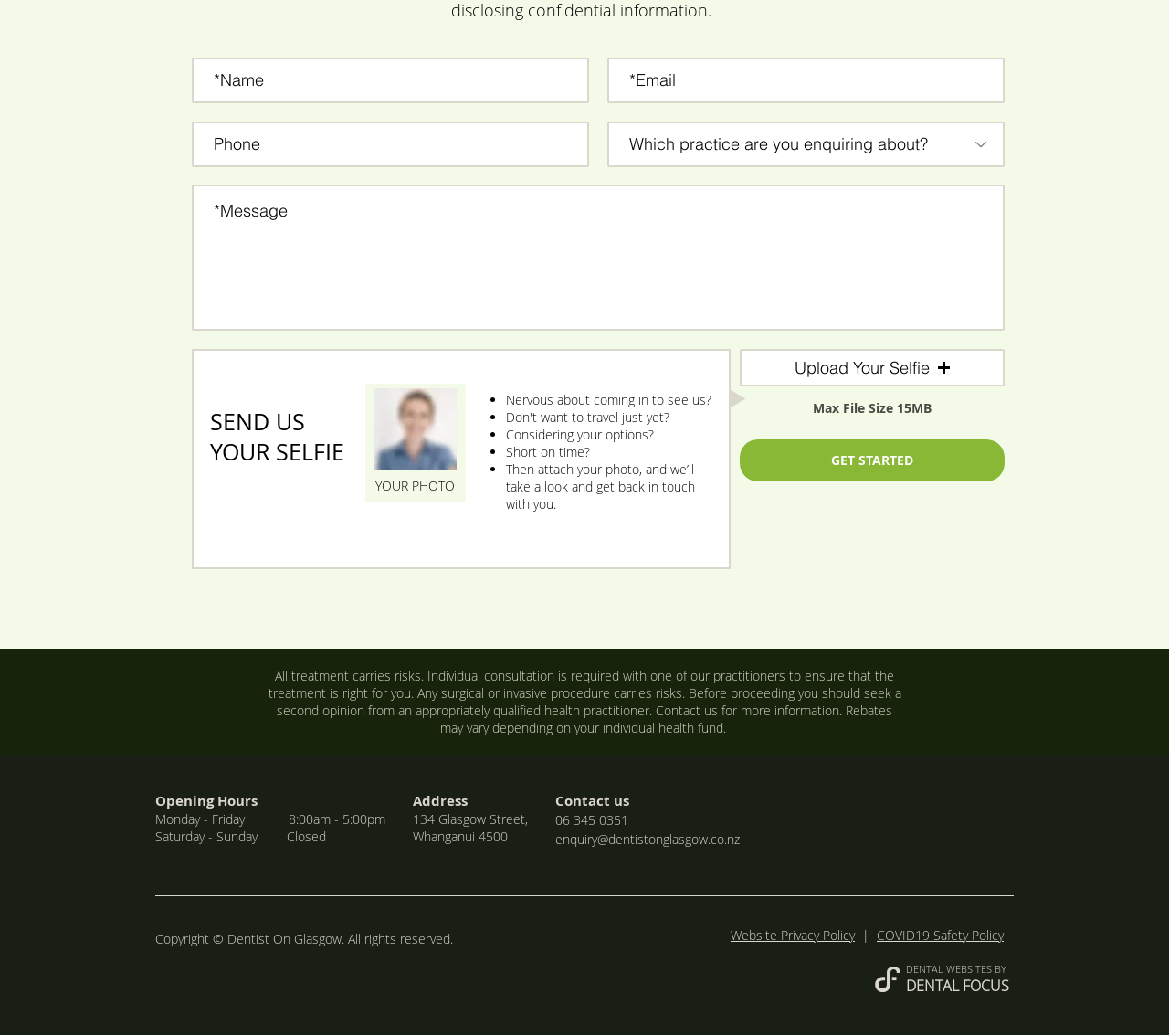Use the details in the image to answer the question thoroughly: 
What social media platforms does the dentist have?

The webpage has a 'Social Bar' section that lists the dentist's social media platforms, including Facebook, Instagram, YouTube, and others, which can be used to connect with the dentist online.